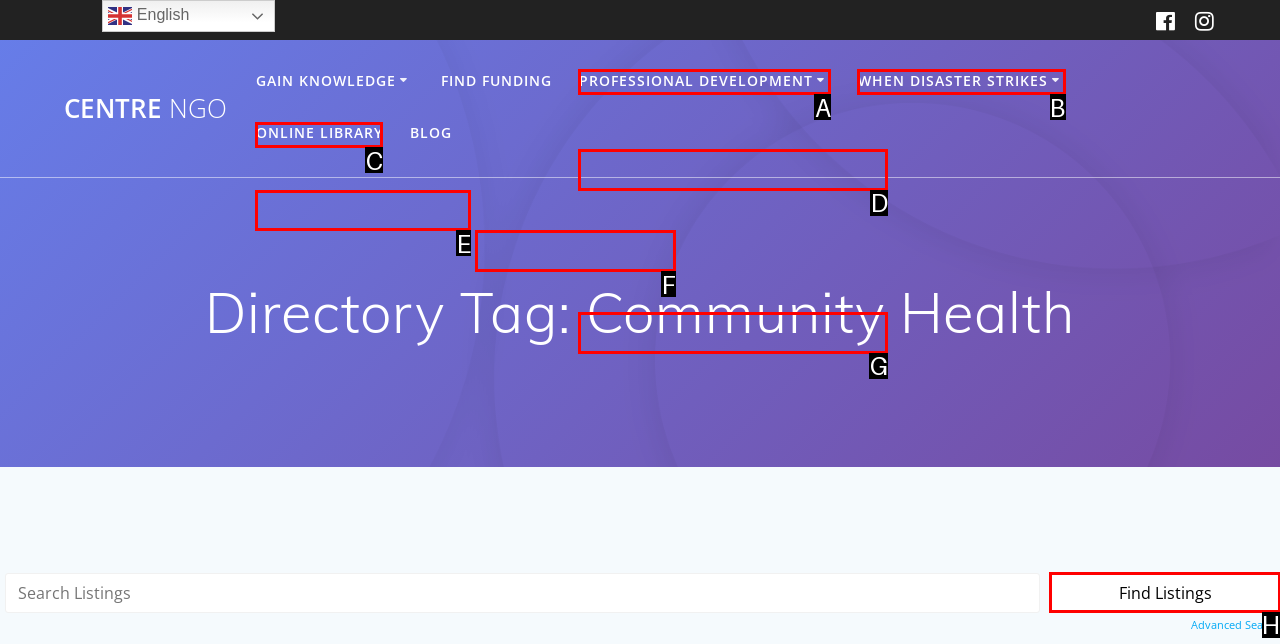Identify the correct HTML element to click for the task: Click on LOGIN. Provide the letter of your choice.

None